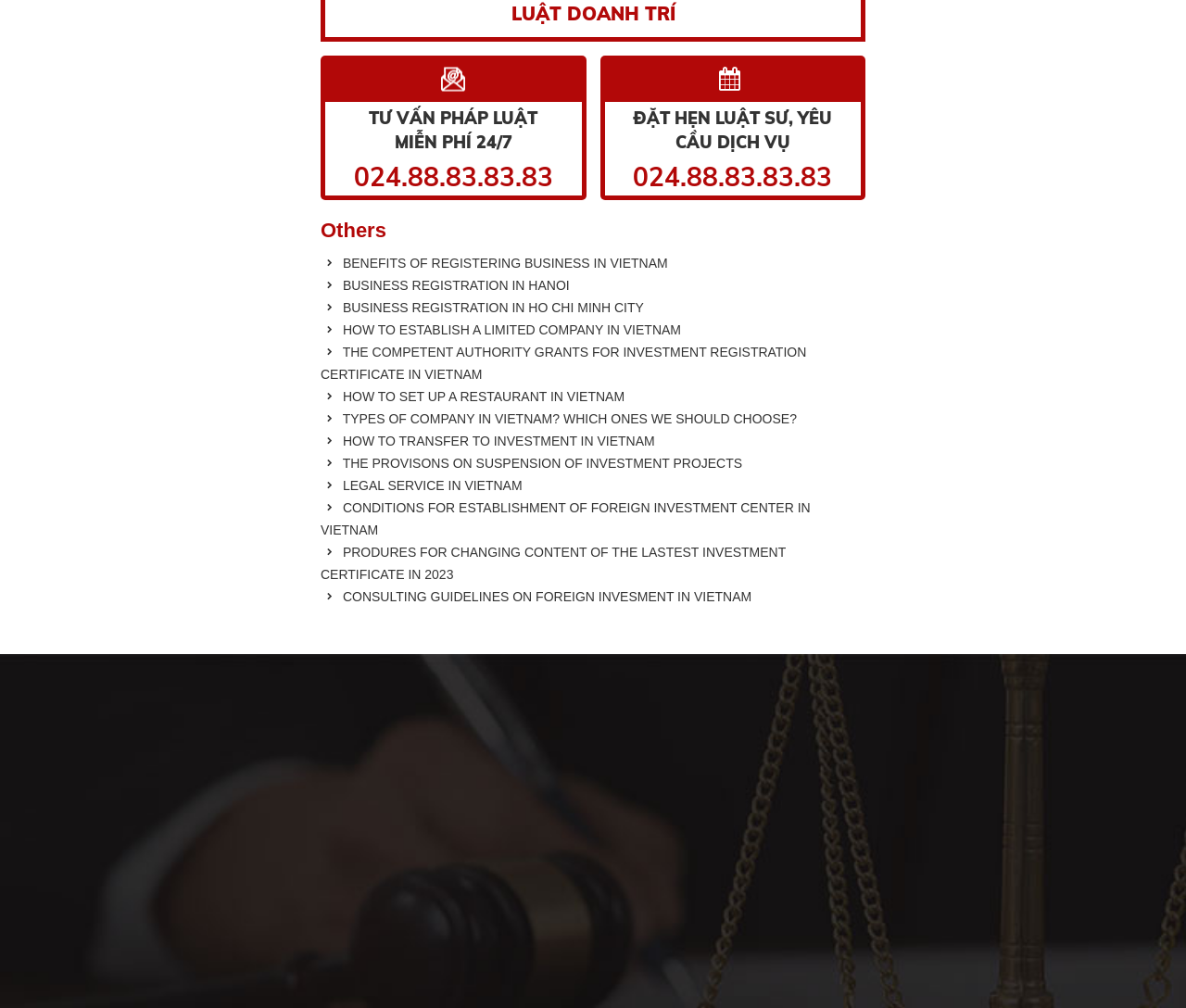Pinpoint the bounding box coordinates of the clickable area necessary to execute the following instruction: "Get legal service in Vietnam". The coordinates should be given as four float numbers between 0 and 1, namely [left, top, right, bottom].

[0.27, 0.471, 0.73, 0.493]